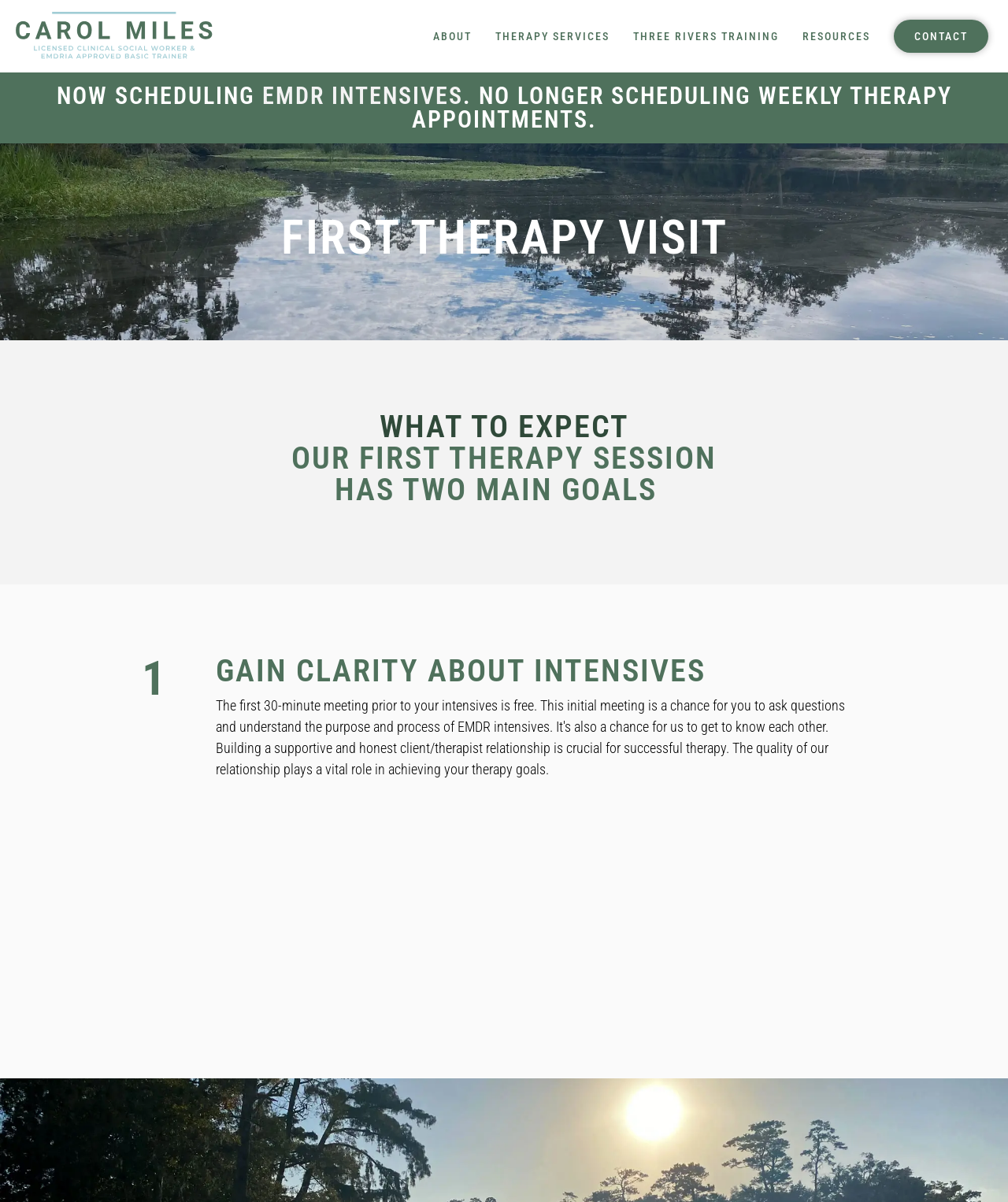Could you please study the image and provide a detailed answer to the question:
What is the name of the training offered by the website?

The website provides a link to 'Three Rivers Training' which suggests that it's a training program offered by the website.